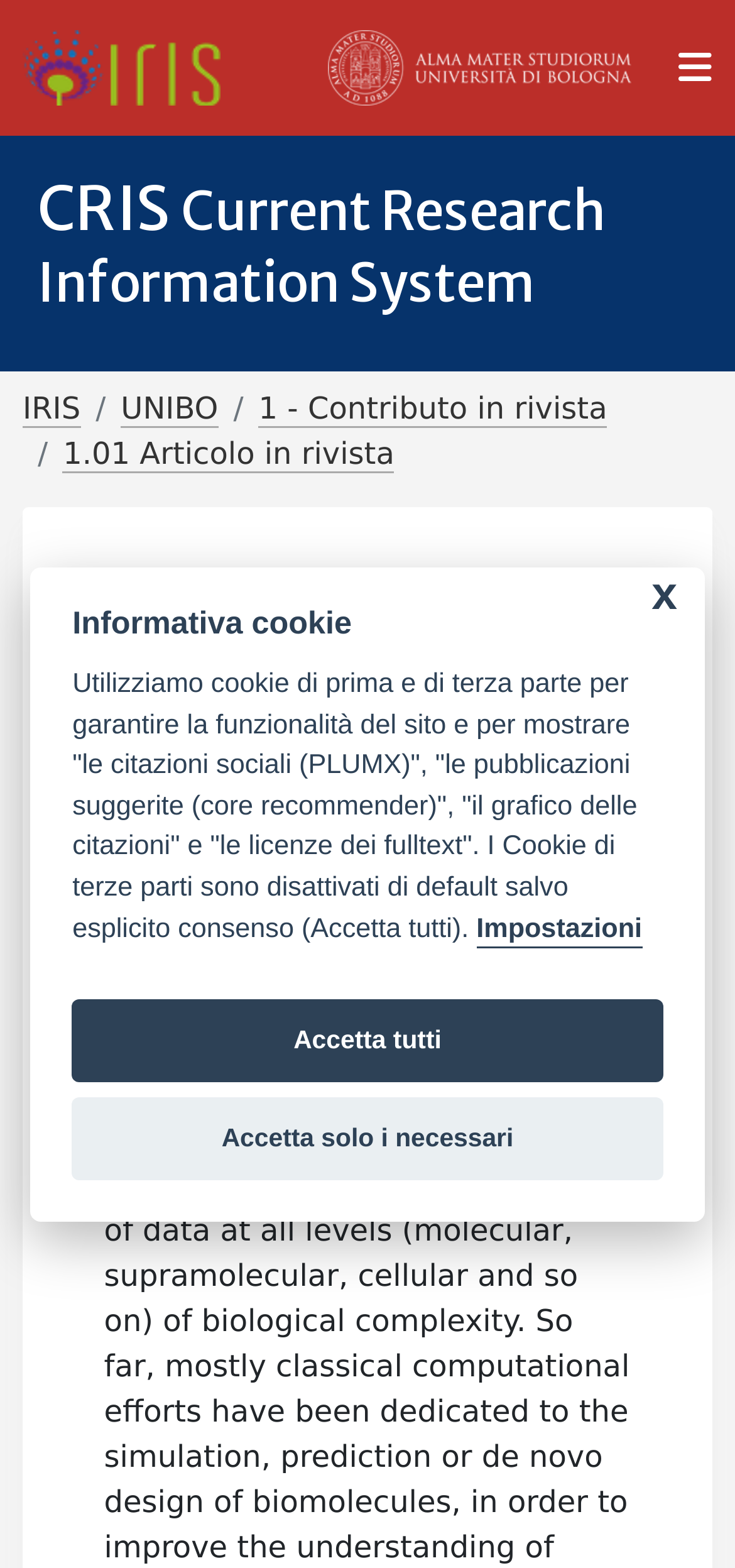Pinpoint the bounding box coordinates of the element to be clicked to execute the instruction: "view UNIBO page".

[0.164, 0.249, 0.297, 0.273]